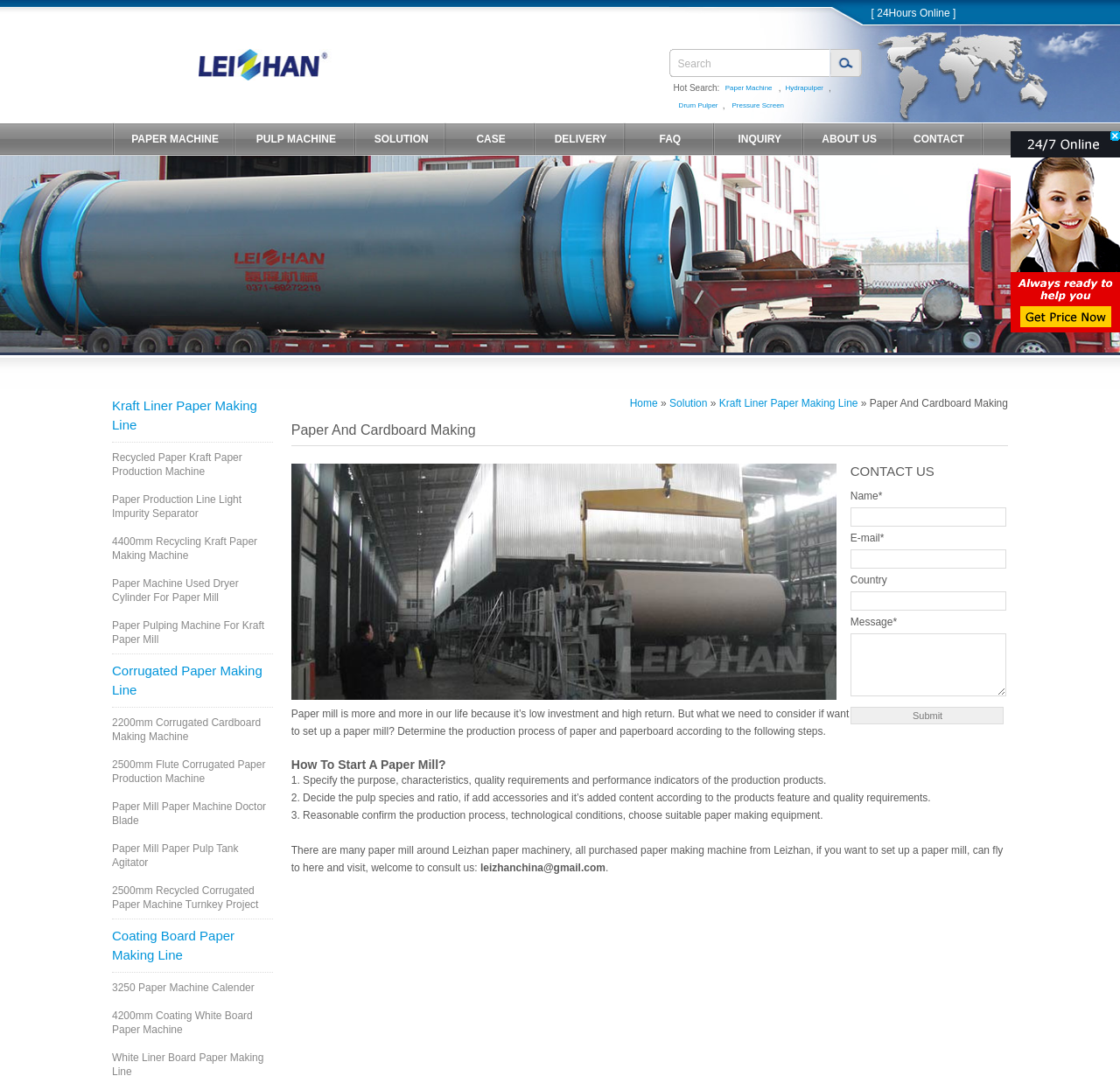What is the purpose of the form on the right?
Using the image as a reference, answer with just one word or a short phrase.

Contact form